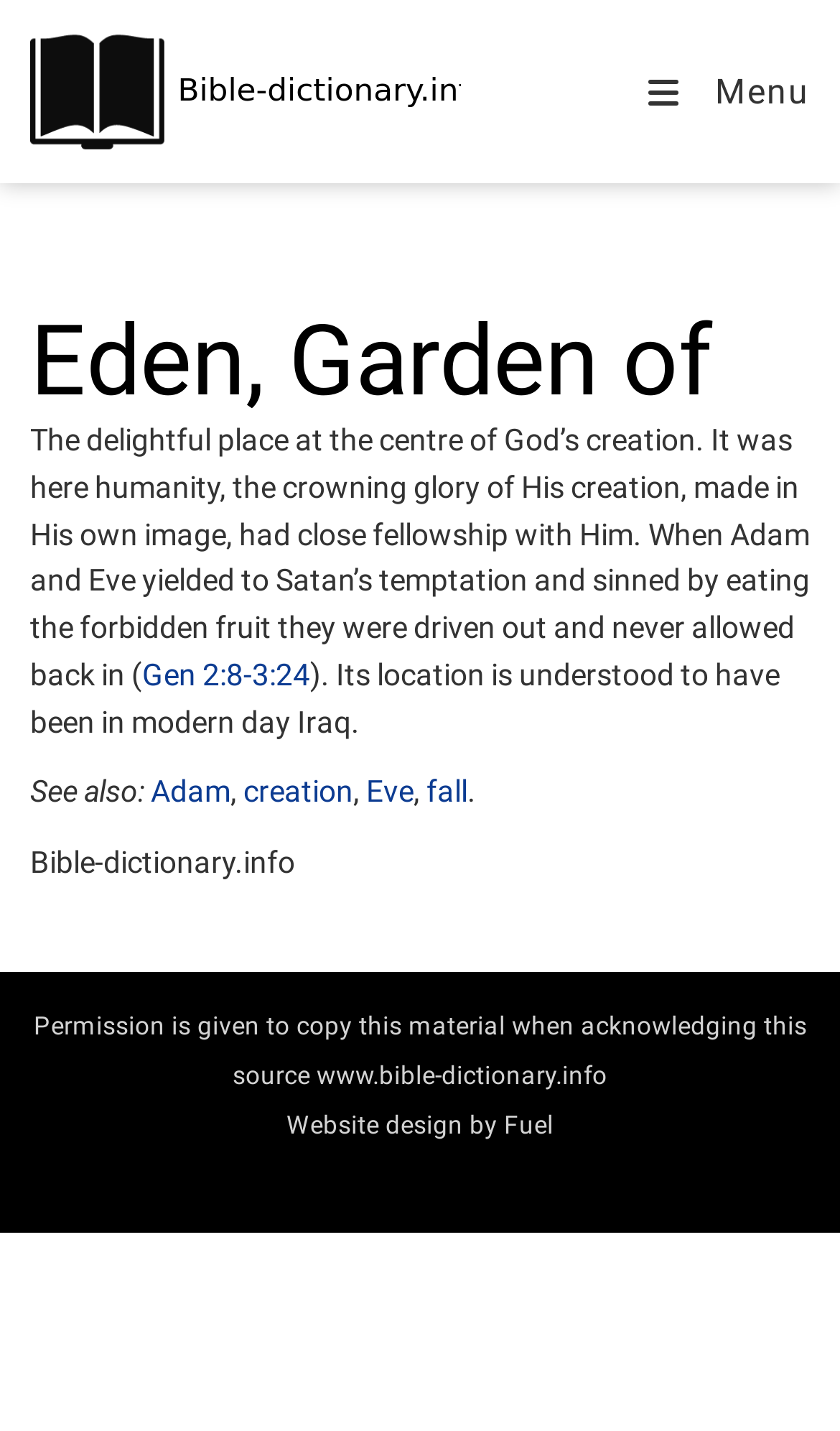Show the bounding box coordinates of the element that should be clicked to complete the task: "Read about Eden, Garden of".

[0.036, 0.213, 0.964, 0.293]